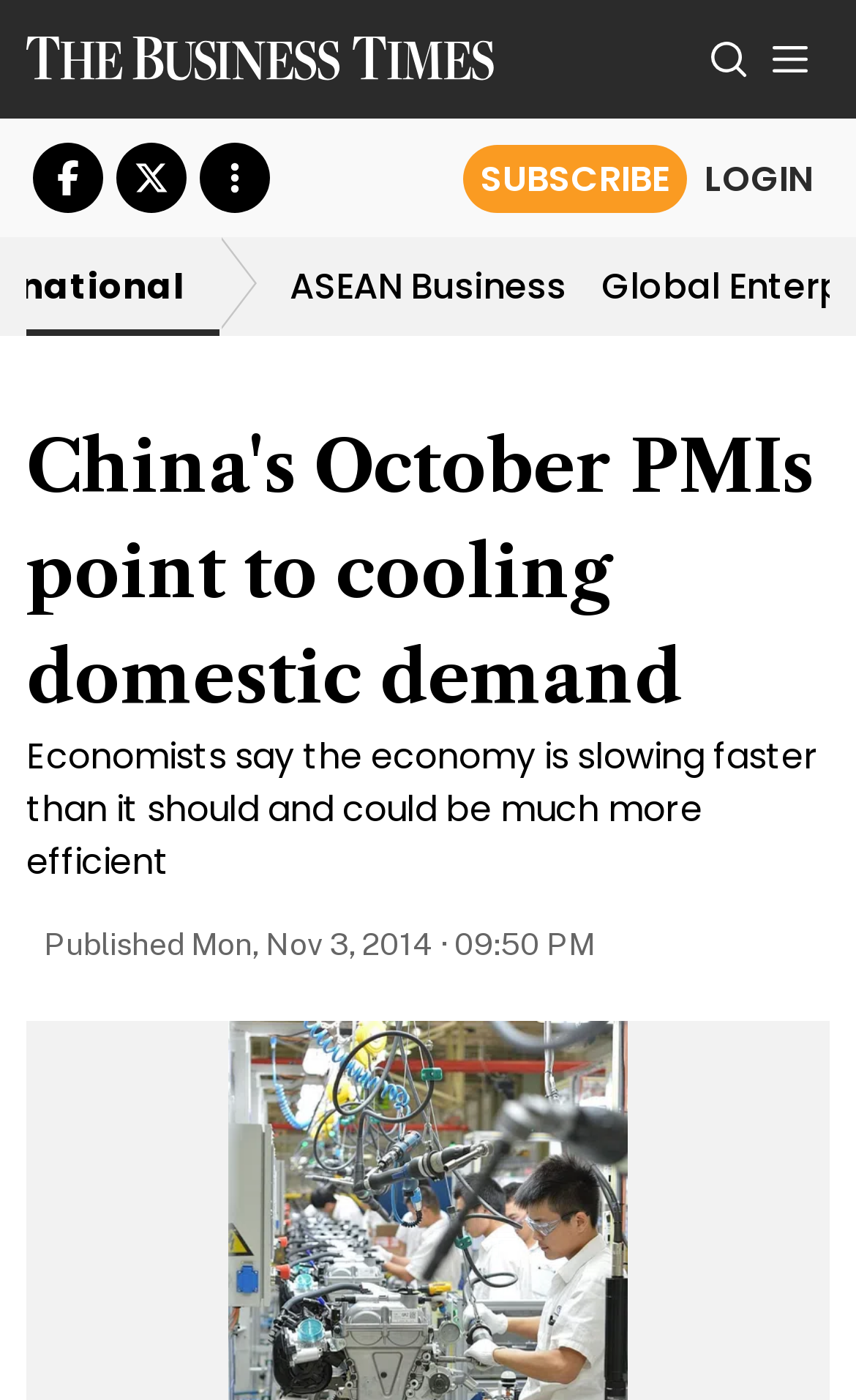Find the bounding box coordinates of the clickable area required to complete the following action: "View more".

[0.233, 0.102, 0.315, 0.152]